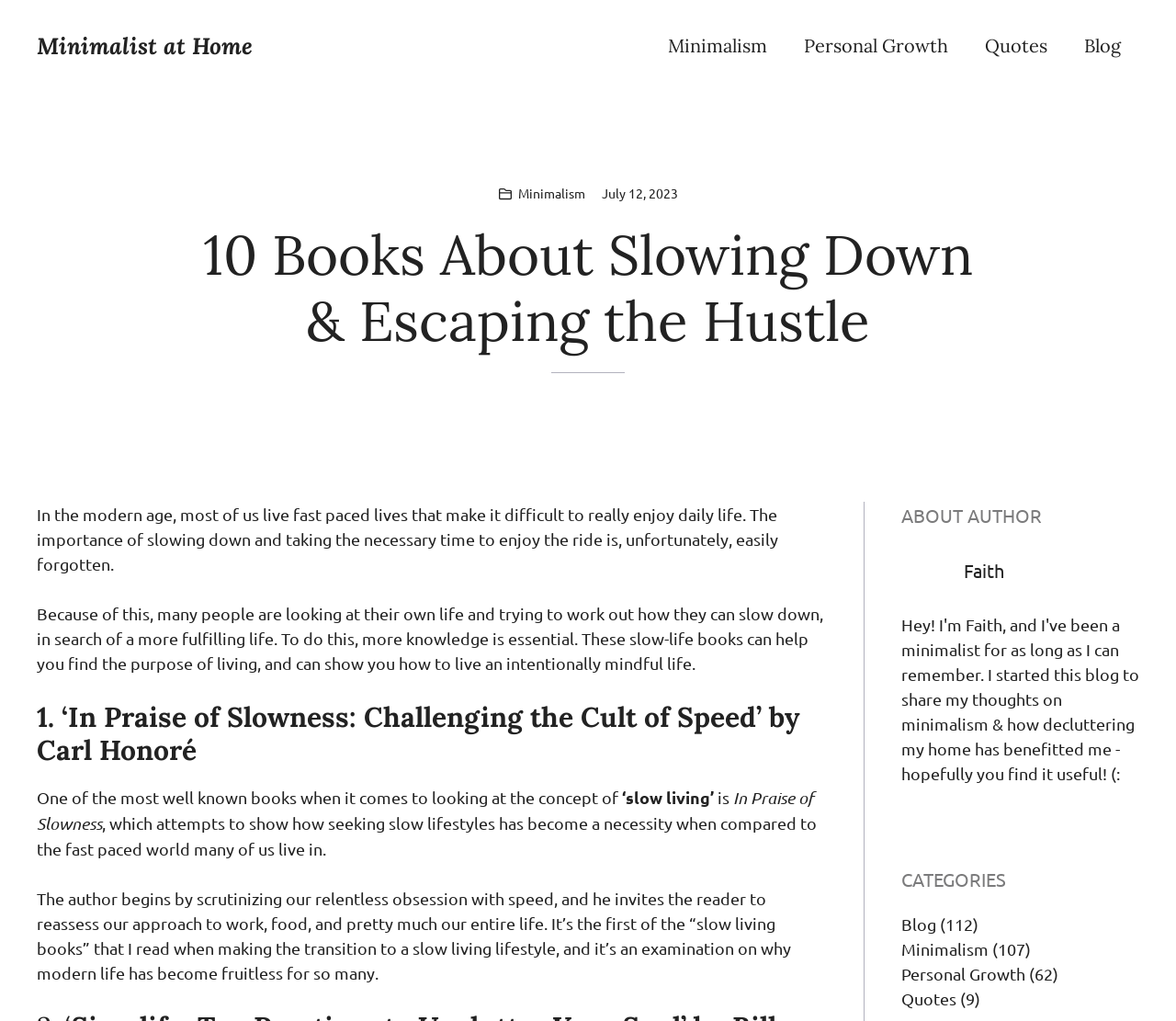Provide a comprehensive description of the webpage.

This webpage is about slowing down and escaping the hustle of modern life. At the top, there is a banner with a link to "Minimalist at Home" and a navigation menu with links to "Minimalism", "Personal Growth", "Quotes", and "Blog". Below the navigation menu, there is a small image and a link to "Minimalism" alongside a timestamp "July 12, 2023".

The main content of the webpage is a heading "10 Books About Slowing Down & Escaping the Hustle" followed by a brief introduction to the importance of slowing down in today's fast-paced world. The introduction is divided into two paragraphs, with the second paragraph explaining how these slow-life books can help individuals find purpose and live a more mindful life.

Below the introduction, there is a section dedicated to the first book, "In Praise of Slowness: Challenging the Cult of Speed" by Carl Honoré. This section includes a brief summary of the book, which explores the concept of slow living and the need to reassess our approach to work, food, and life in general.

On the right side of the webpage, there is a section about the author, with a heading "ABOUT AUTHOR" and a figure, likely a photo of the author. Below the author section, there is a heading "CATEGORIES" with links to "Blog", "Minimalism", "Personal Growth", and "Quotes", each accompanied by a number in parentheses.

Overall, the webpage has a clean and organized structure, with clear headings and concise text. The content is focused on promoting a slower pace of life and providing resources for individuals looking to make a change.